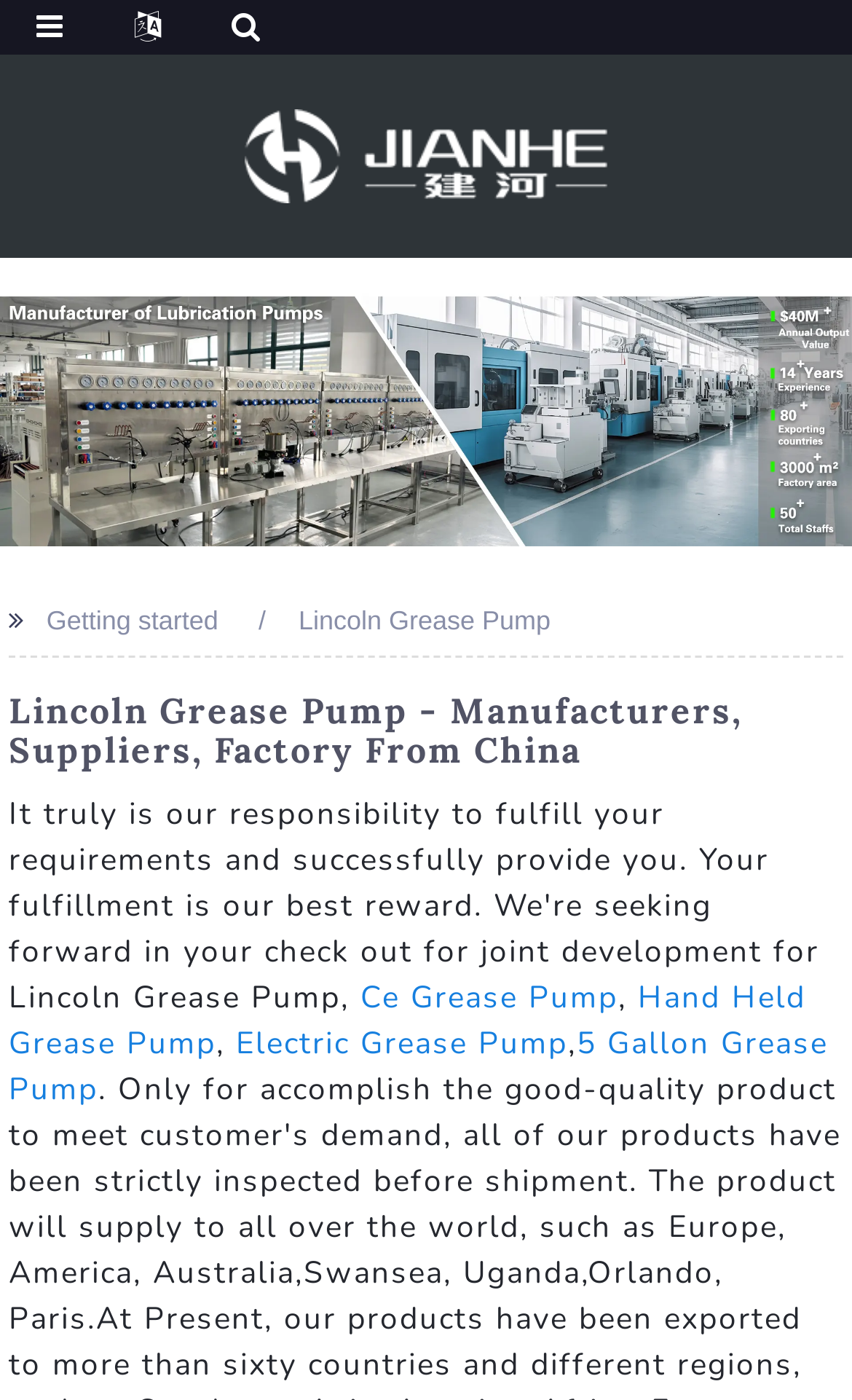Please determine the bounding box of the UI element that matches this description: Lincoln Grease Pump. The coordinates should be given as (top-left x, top-left y, bottom-right x, bottom-right y), with all values between 0 and 1.

[0.35, 0.432, 0.646, 0.454]